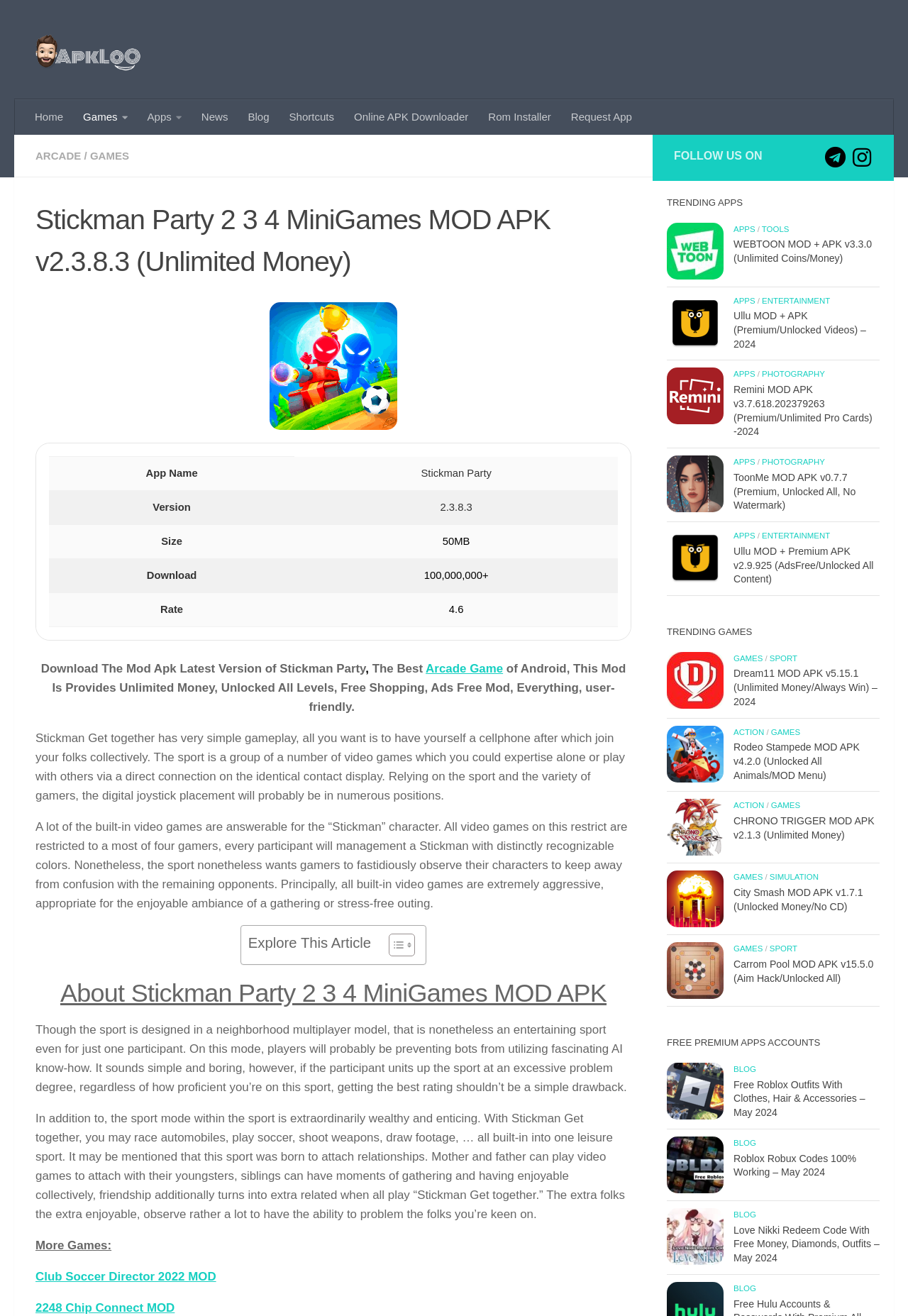Provide the bounding box coordinates of the section that needs to be clicked to accomplish the following instruction: "Follow the website on Telegram."

[0.908, 0.112, 0.931, 0.128]